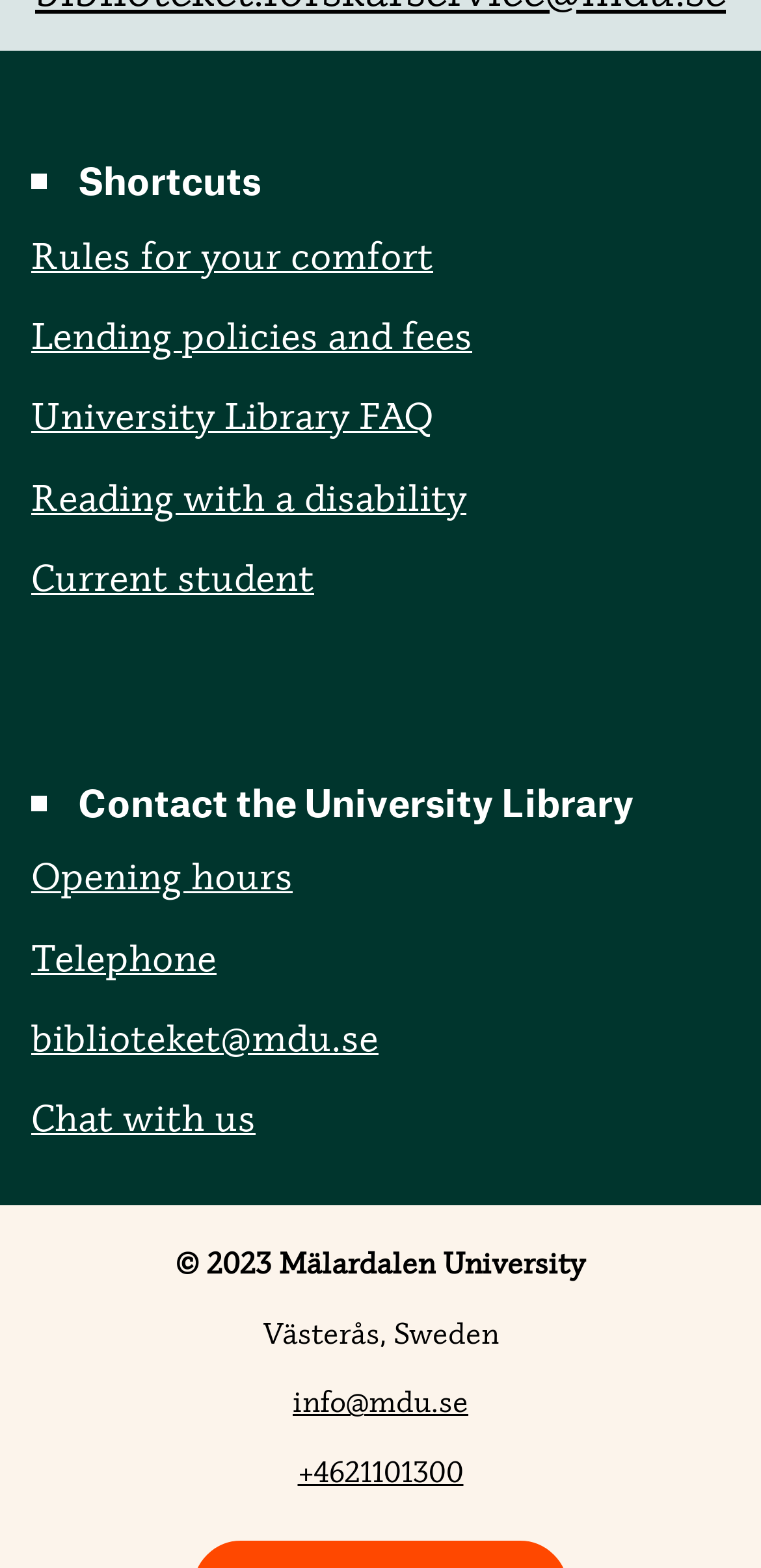Can you find the bounding box coordinates of the area I should click to execute the following instruction: "Explore Related Products"?

None